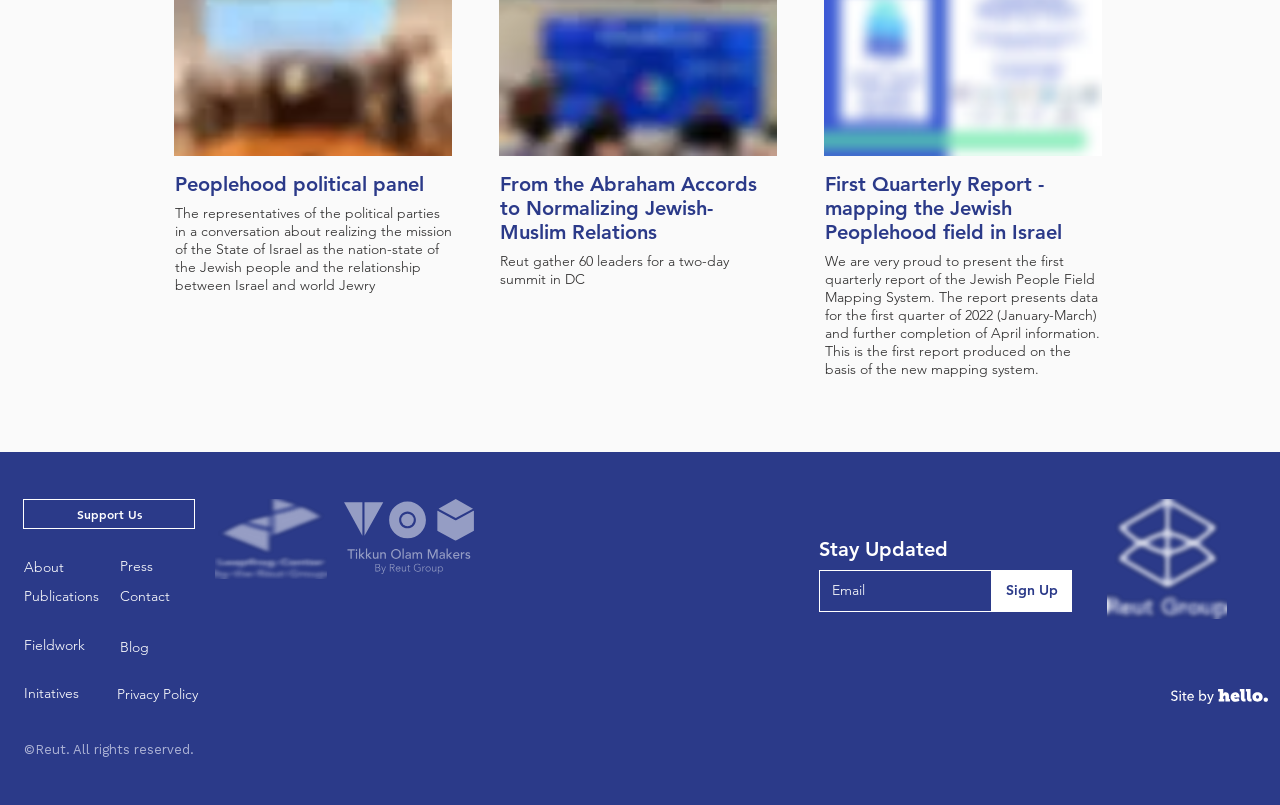Locate the bounding box coordinates of the area to click to fulfill this instruction: "Click the 'Publications' link". The bounding box should be presented as four float numbers between 0 and 1, in the order [left, top, right, bottom].

[0.019, 0.729, 0.077, 0.752]